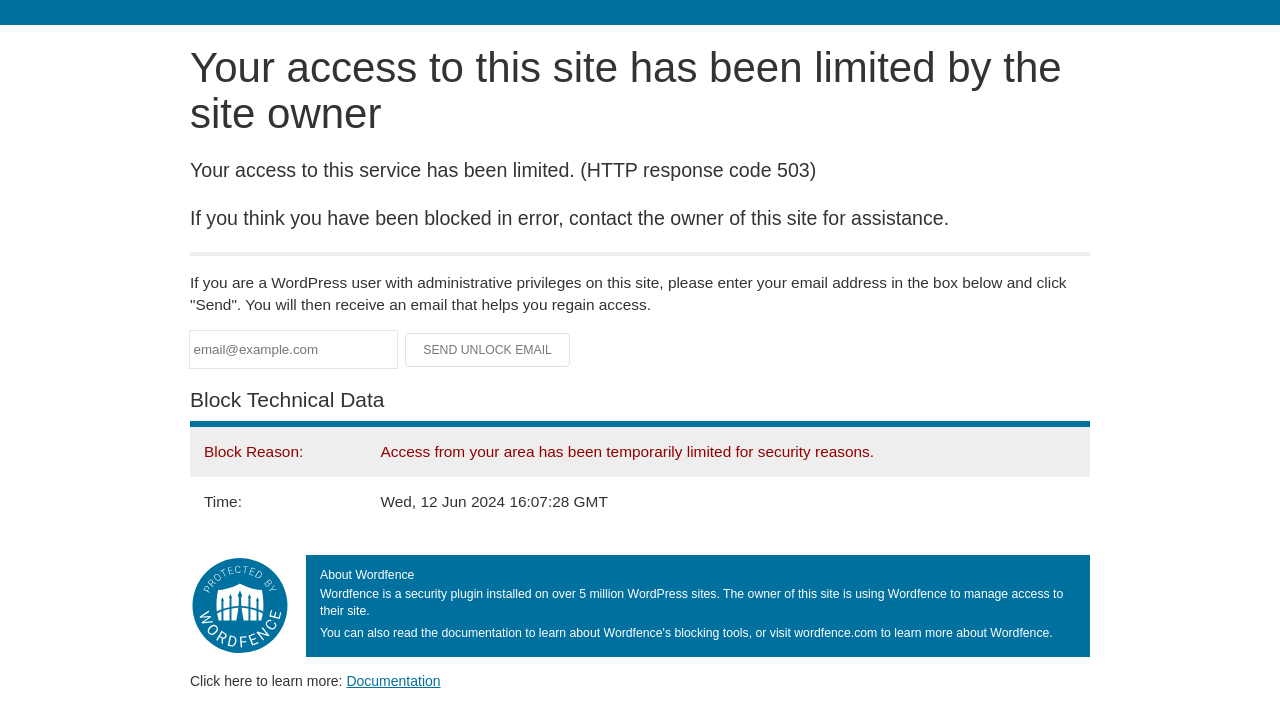What is the reason for the site access limitation?
Analyze the image and provide a thorough answer to the question.

The reason for the site access limitation is mentioned in the table under 'Block Technical Data' section, where it is stated that 'Access from your area has been temporarily limited for security reasons.'